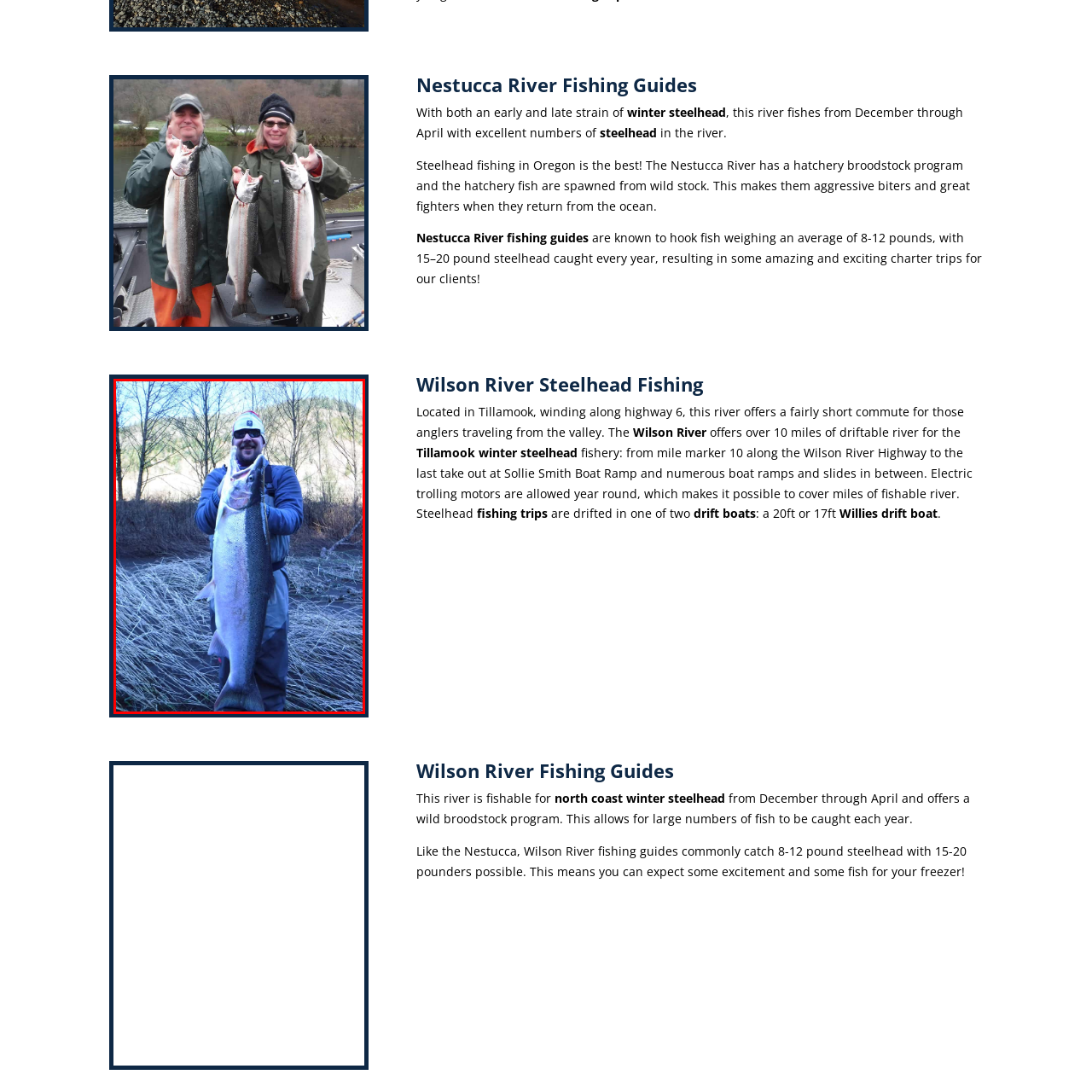Explain in detail the content of the image enclosed by the red outline.

A smiling angler stands proudly holding a large winter steelhead, showcasing the impressive catch. The fisherman is dressed in outdoor gear, ready for the elements, and stands amidst a natural backdrop of sparse vegetation and trees. This scene captures the thrill of fishing on the North Oregon Coast, particularly along renowned locations such as the Nestucca and Wilson Rivers, known for their excellent winter steelhead fishing from December through April. Enthusiasts often land steelhead weighing between 8 to 20 pounds, adding to the excitement of charter trips provided by local fishing guides. This image embodies the adventure and rewards of steelhead fishing in the region.